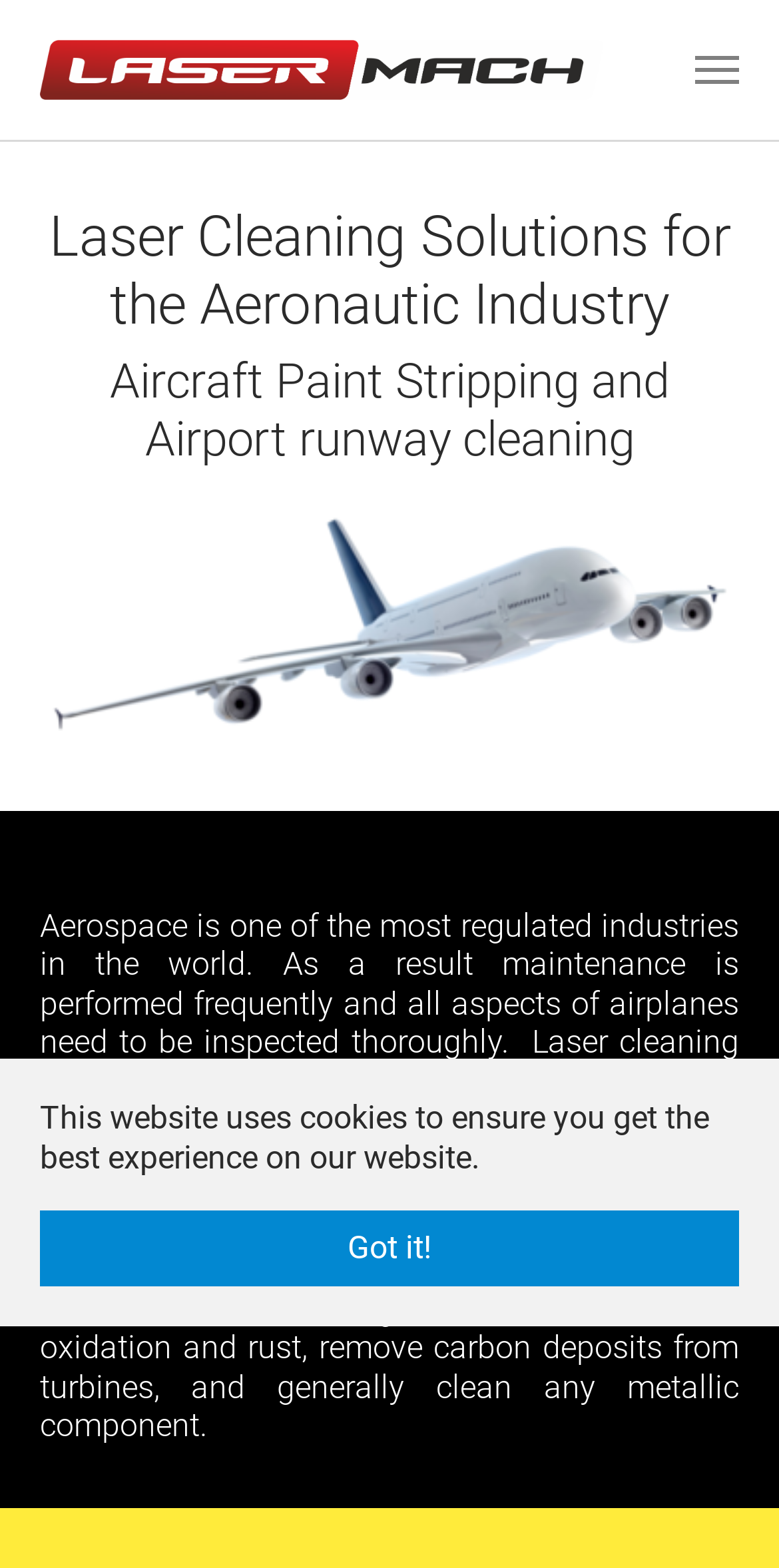What is the topic of the image on the webpage?
Answer briefly with a single word or phrase based on the image.

Aircraft